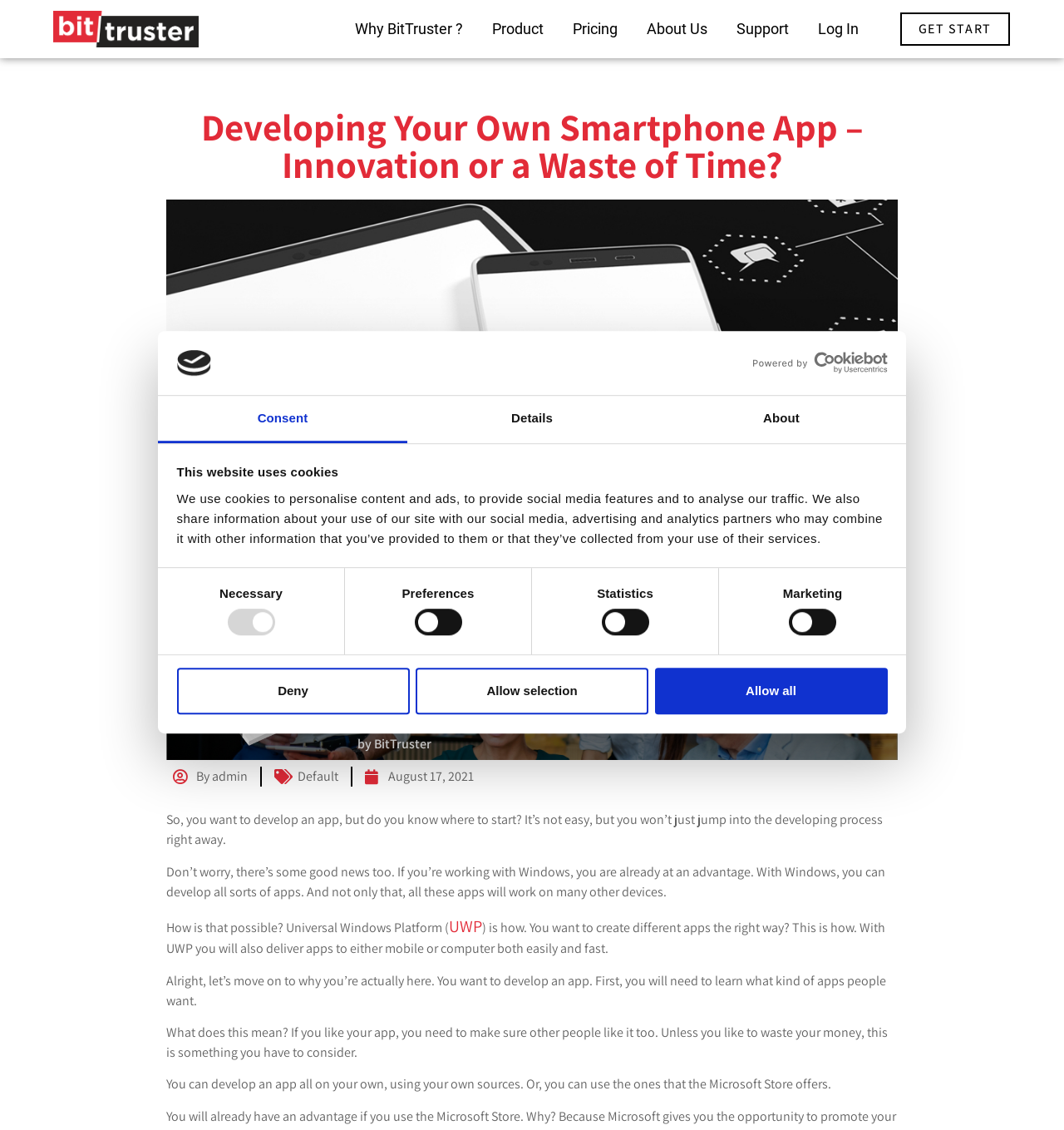Provide a brief response to the question using a single word or phrase: 
Why is it important to consider what kind of apps people want?

To avoid wasting money